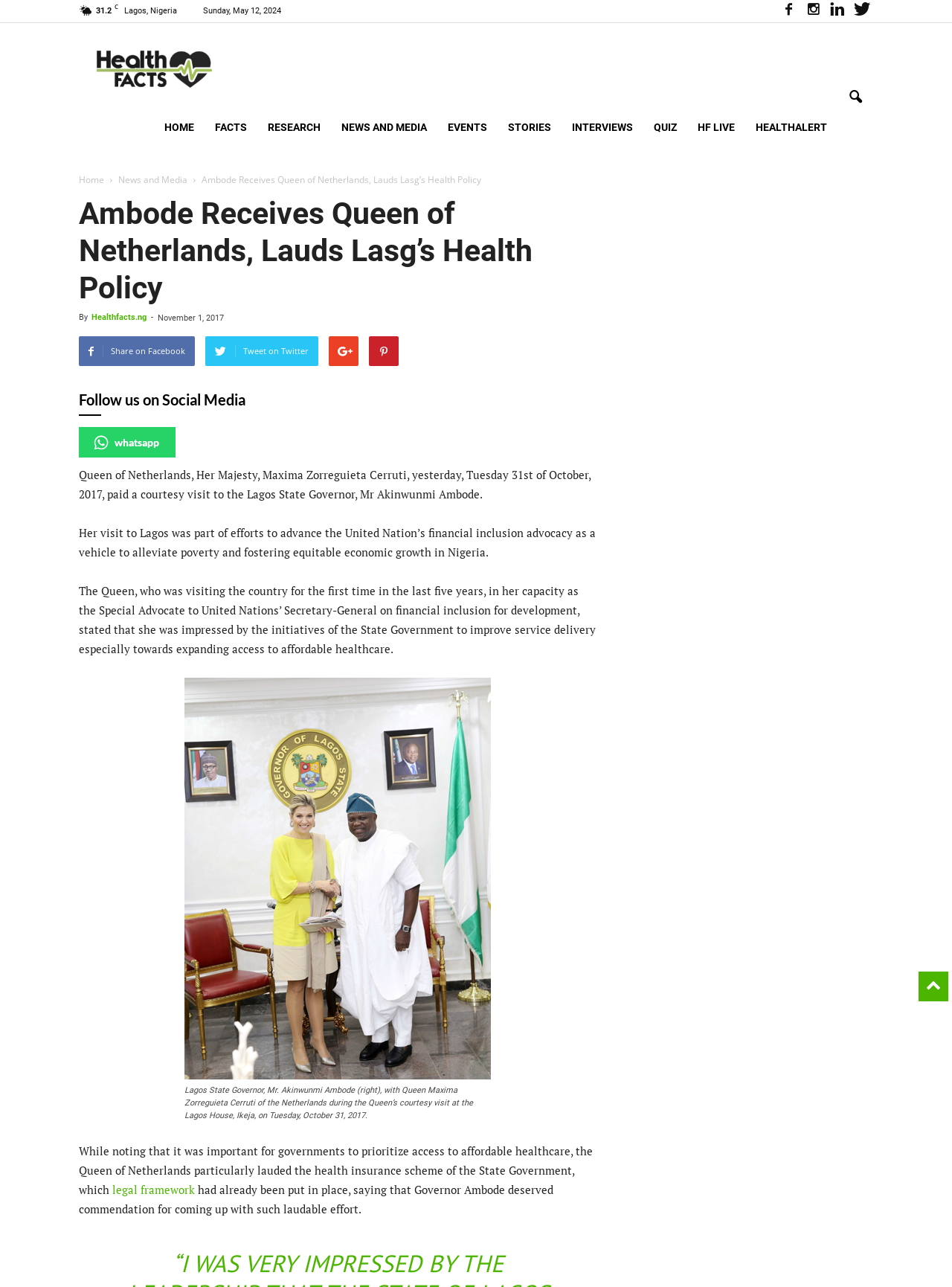What is the date of the Queen of Netherlands' visit to Lagos?
Please utilize the information in the image to give a detailed response to the question.

I found the answer by looking at the text in the article, specifically the sentence 'yesterday, Tuesday 31st of October, 2017, paid a courtesy visit to the Lagos State Governor, Mr Akinwunmi Ambode.'